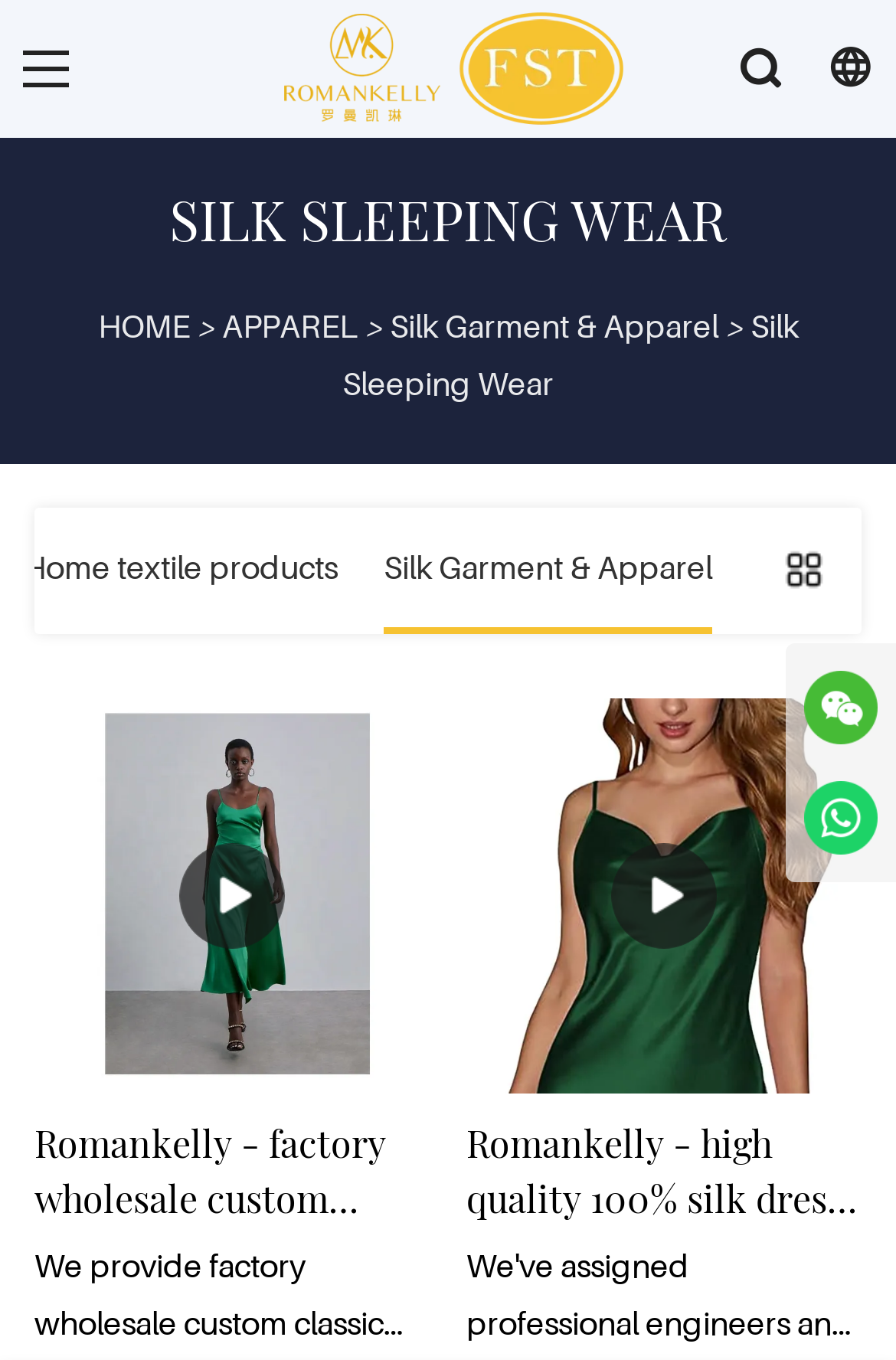Specify the bounding box coordinates of the area that needs to be clicked to achieve the following instruction: "Browse 'Home textile products'".

[0.0, 0.373, 0.403, 0.466]